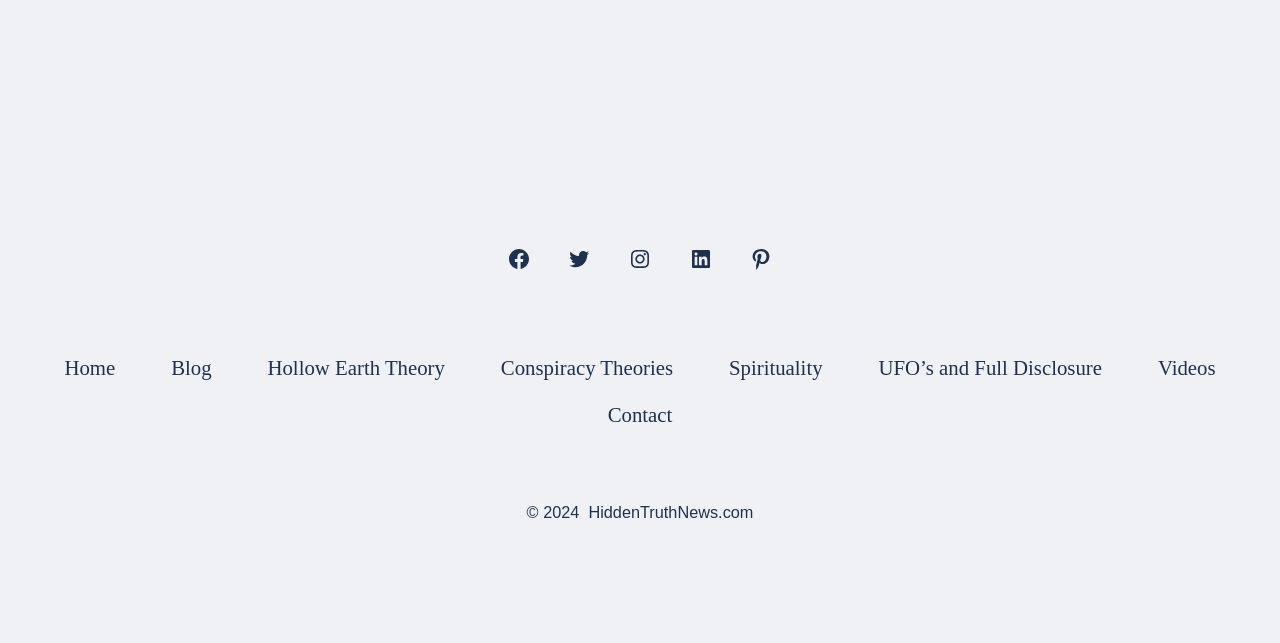Please determine the bounding box coordinates of the section I need to click to accomplish this instruction: "Open Facebook in a new tab".

[0.383, 0.359, 0.427, 0.446]